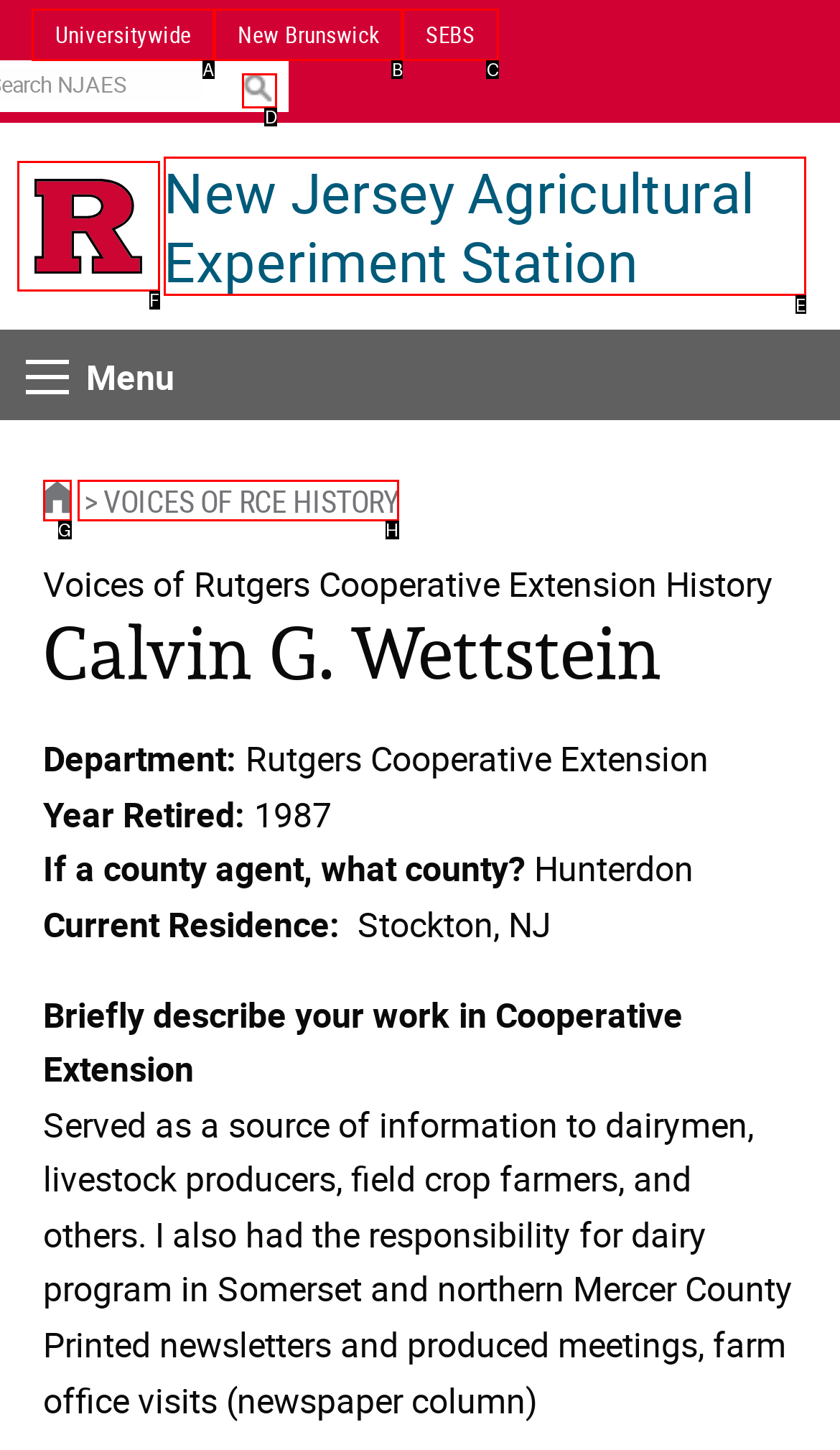For the task: View New Jersey Agricultural Experiment Station, identify the HTML element to click.
Provide the letter corresponding to the right choice from the given options.

E